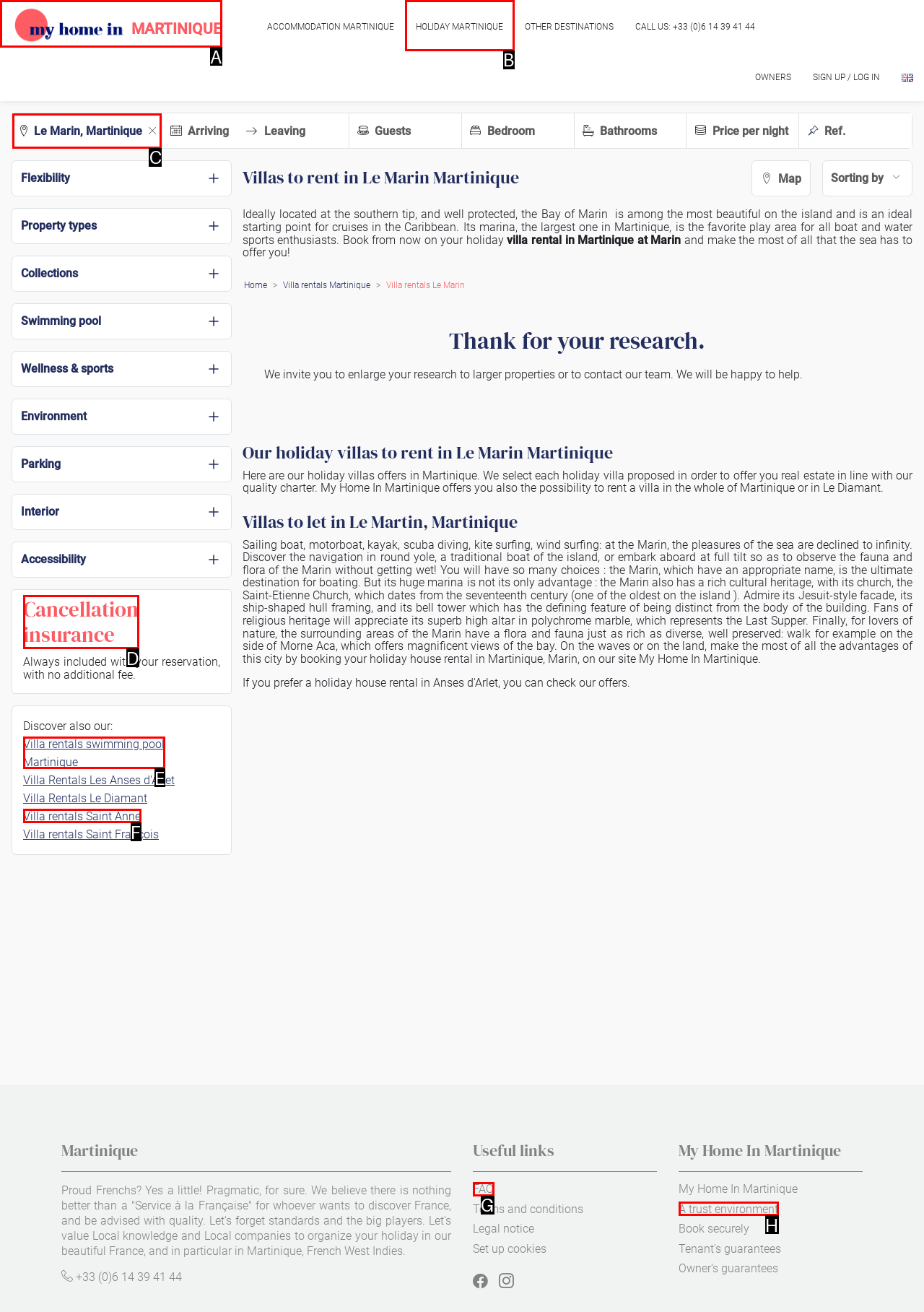From the provided options, pick the HTML element that matches the description: Villa rentals swimming pool Martinique. Respond with the letter corresponding to your choice.

E